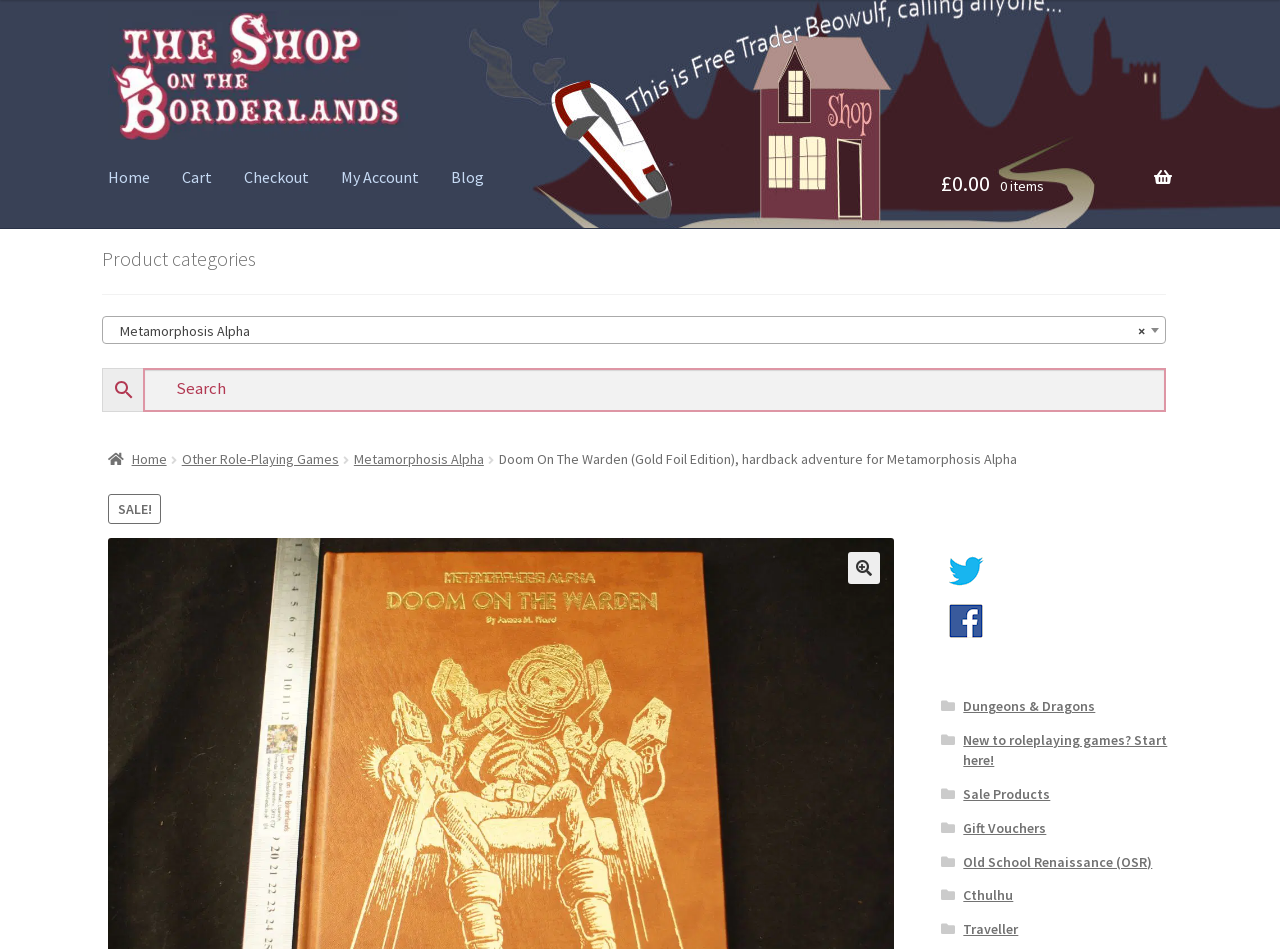Determine the bounding box coordinates of the clickable element to complete this instruction: "Select Metamorphosis Alpha category". Provide the coordinates in the format of four float numbers between 0 and 1, [left, top, right, bottom].

[0.079, 0.333, 0.911, 0.362]